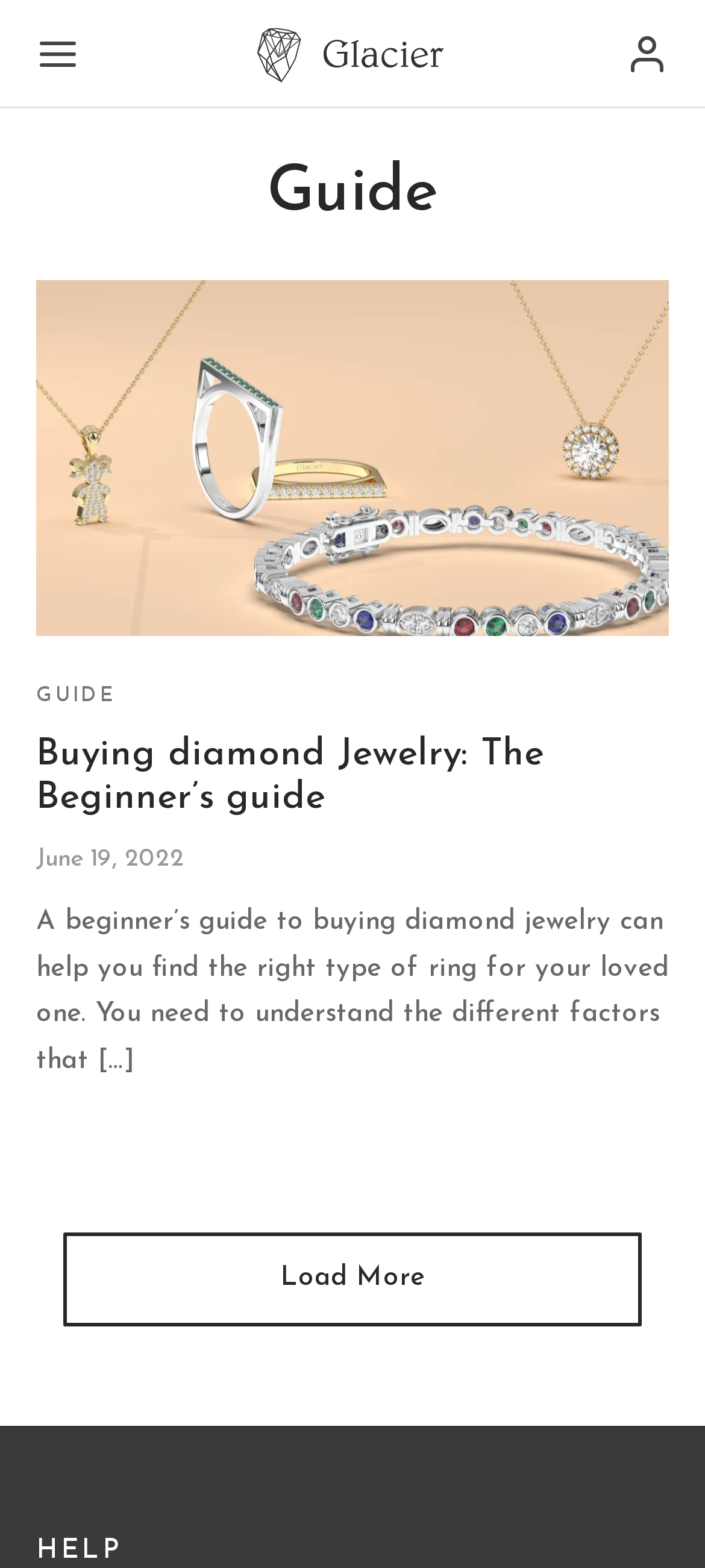Locate the bounding box coordinates of the clickable region necessary to complete the following instruction: "Read the beginner's guide to buying diamond jewelry". Provide the coordinates in the format of four float numbers between 0 and 1, i.e., [left, top, right, bottom].

[0.051, 0.468, 0.949, 0.525]